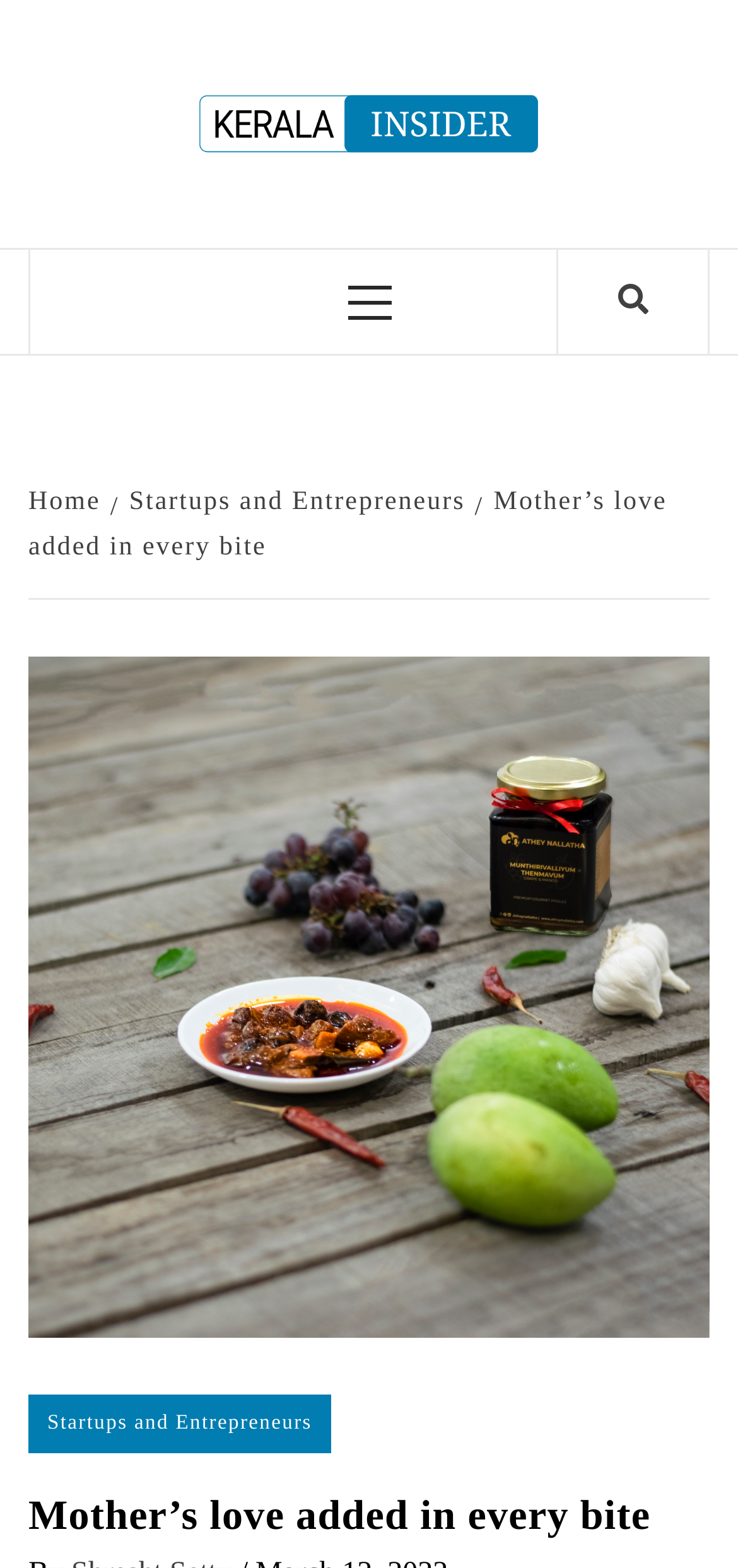Please provide a brief answer to the following inquiry using a single word or phrase:
What is the primary menu controlled by?

A button